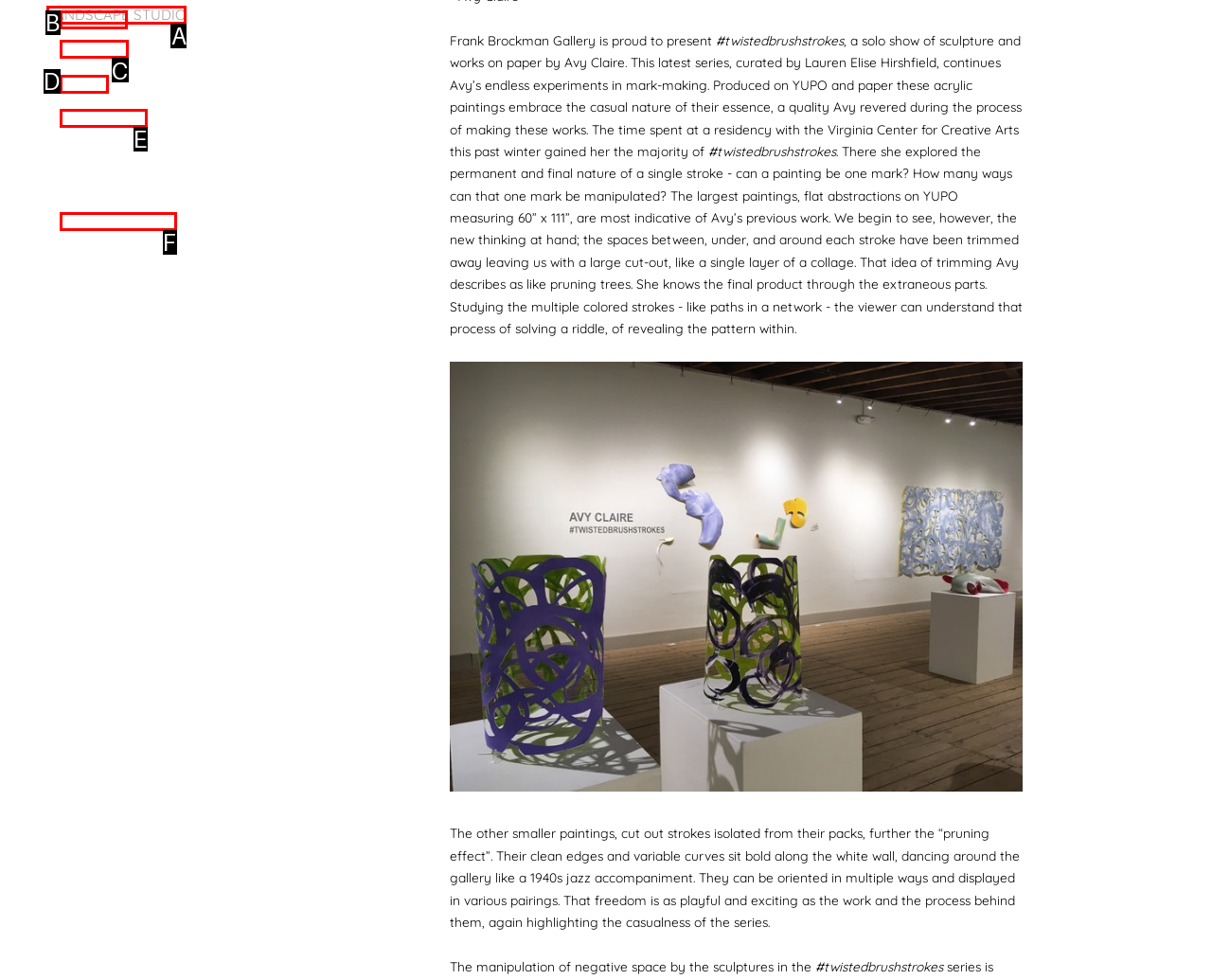Identify which HTML element matches the description: parent_node: Share:. Answer with the correct option's letter.

None